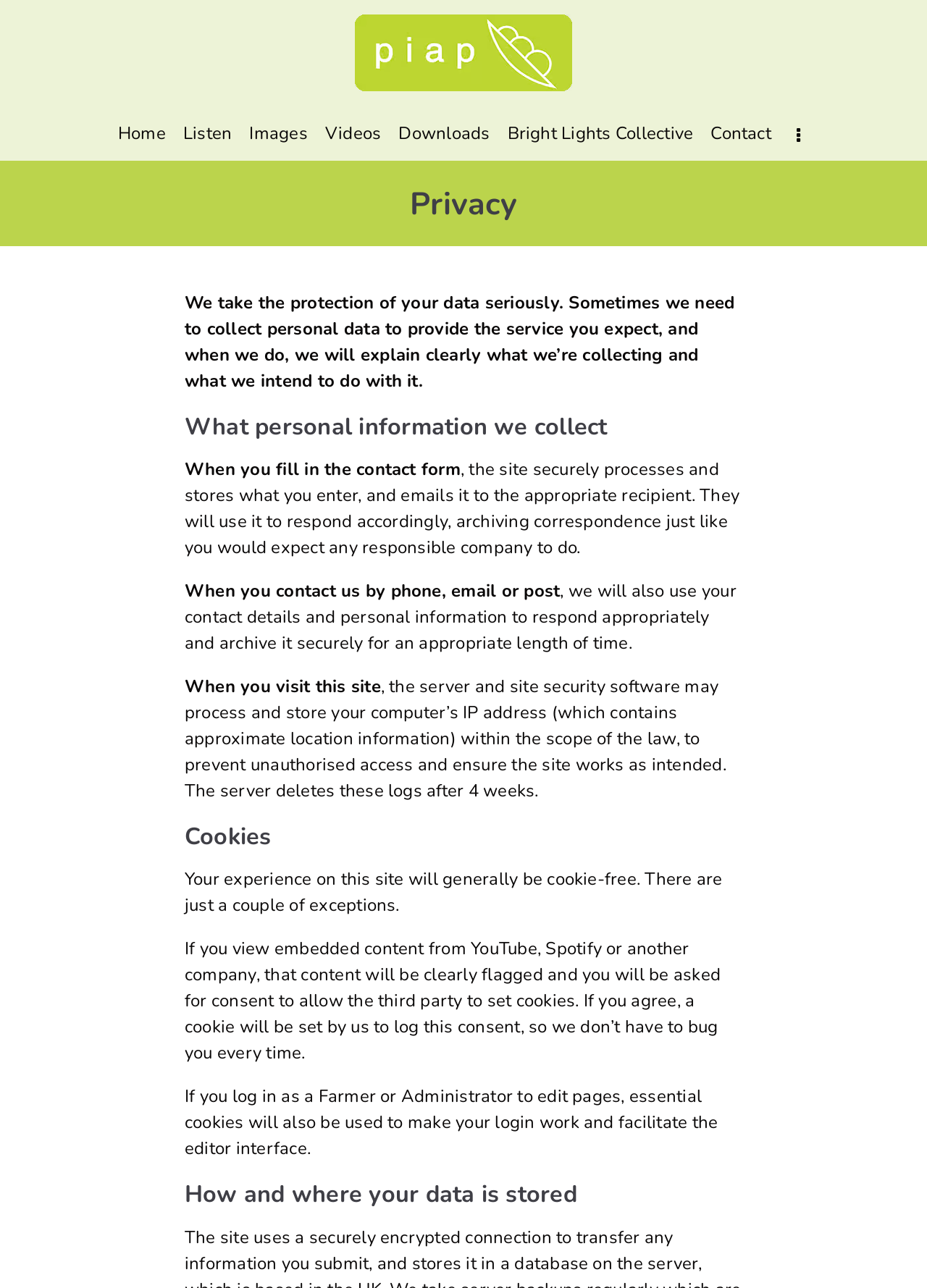What is the purpose of collecting personal data?
Please provide a comprehensive answer based on the visual information in the image.

According to the webpage, personal data is collected to provide the service you expect, and when it is collected, the website will explain clearly what they’re collecting and what they intend to do with it.